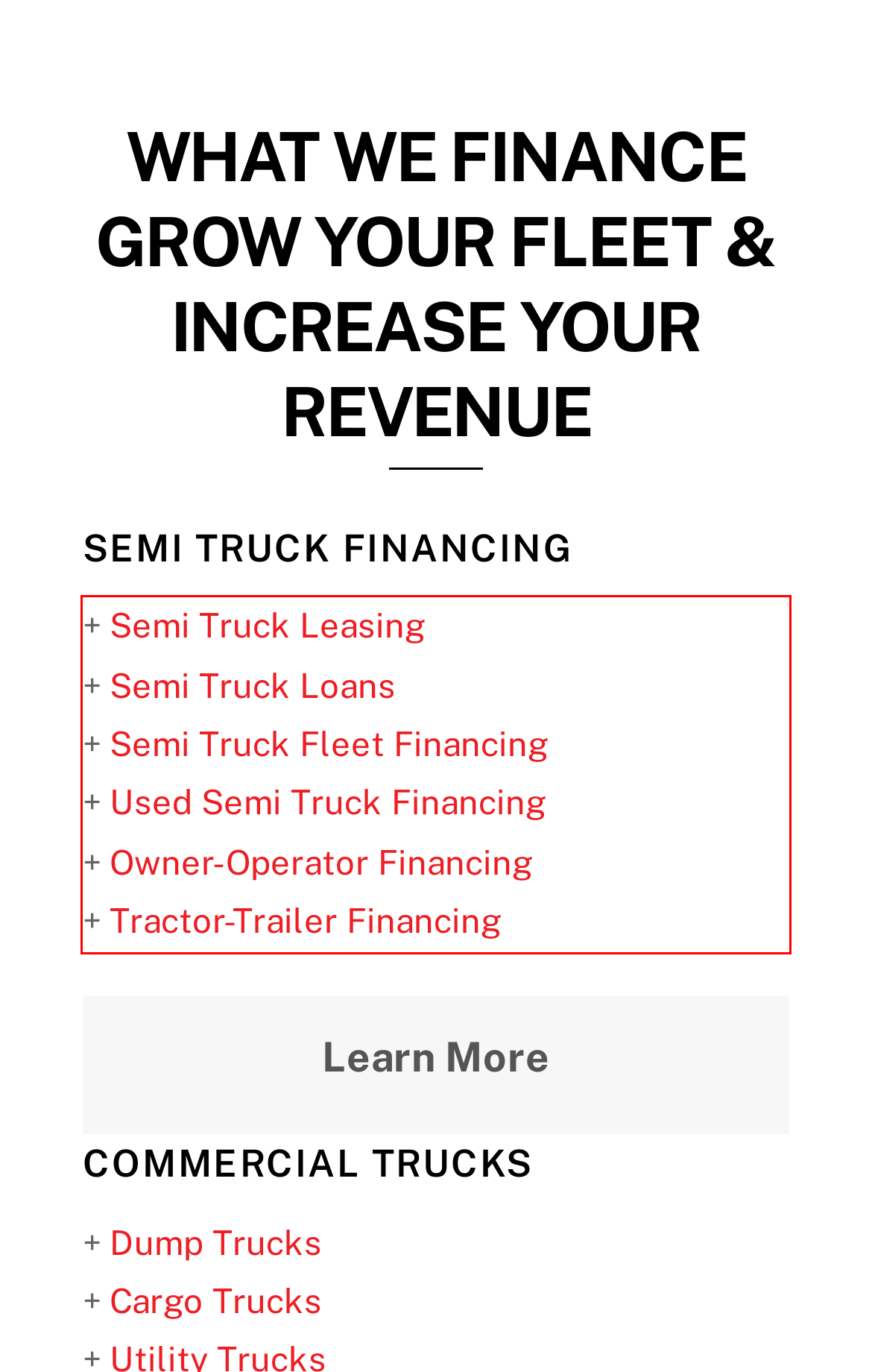Given a screenshot of a webpage with a red bounding box, extract the text content from the UI element inside the red bounding box.

+ Semi Truck Leasing + Semi Truck Loans + Semi Truck Fleet Financing + Used Semi Truck Financing + Owner-Operator Financing + Tractor-Trailer Financing